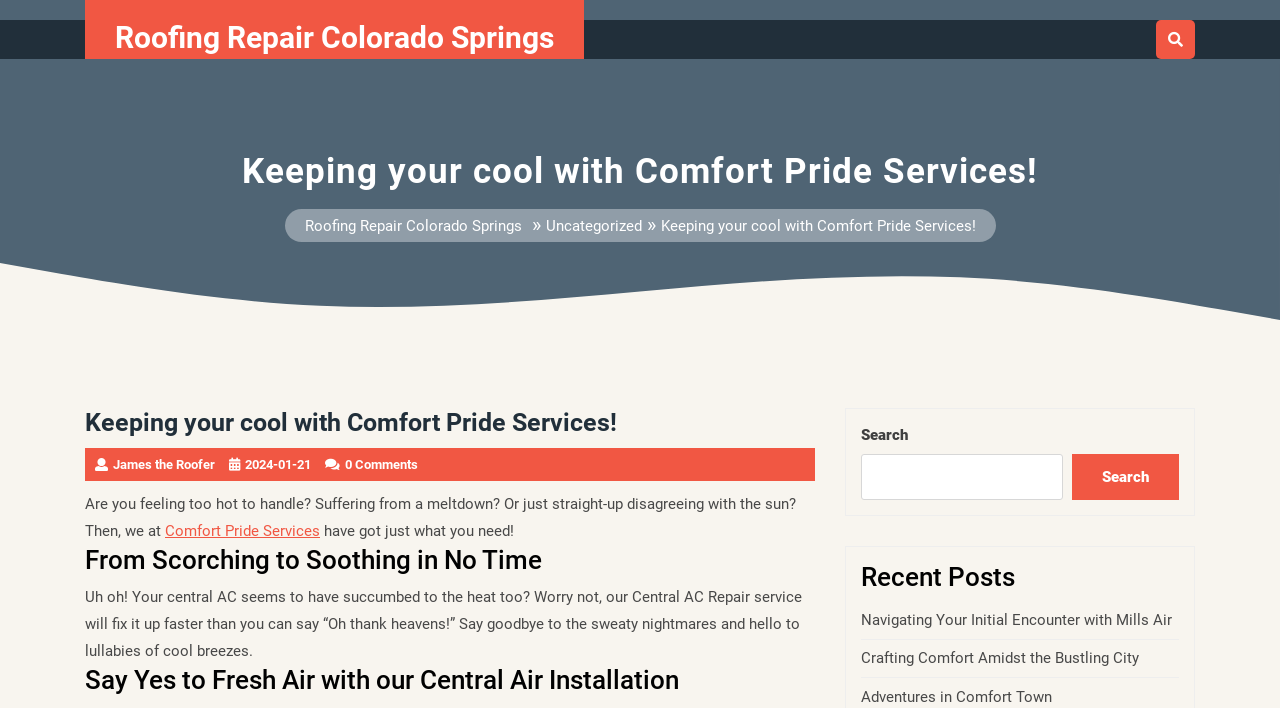Illustrate the webpage thoroughly, mentioning all important details.

This webpage is about Comfort Pride Services, a company that provides roofing repair and air conditioning services in Colorado Springs. At the top of the page, there is a heading that reads "Keeping your cool with Comfort Pride Services!" and a link to "Roofing Repair Colorado Springs". Next to the heading, there is a button with an icon. Below the heading, there is a large image that spans the entire width of the page.

The main content of the page is divided into sections. The first section has a heading that reads "Keeping your cool with Comfort Pride Services!" again, followed by a paragraph of text that introduces the company and its services. The text mentions that the company can help with central AC repair and installation.

Below this section, there are three headings that highlight the company's services: "From Scorching to Soothing in No Time", "Say Yes to Fresh Air with our Central Air Installation", and a third section that describes the company's central AC repair service.

On the right side of the page, there is a search bar with a search button. Below the search bar, there is a heading that reads "Recent Posts", followed by three links to recent blog posts.

There are a total of five links to "Roofing Repair Colorado Springs" on the page, and three headings that highlight the company's services. The page also features several static text elements, including the company's name, the date "2024-01-21", and the text "0 Comments".